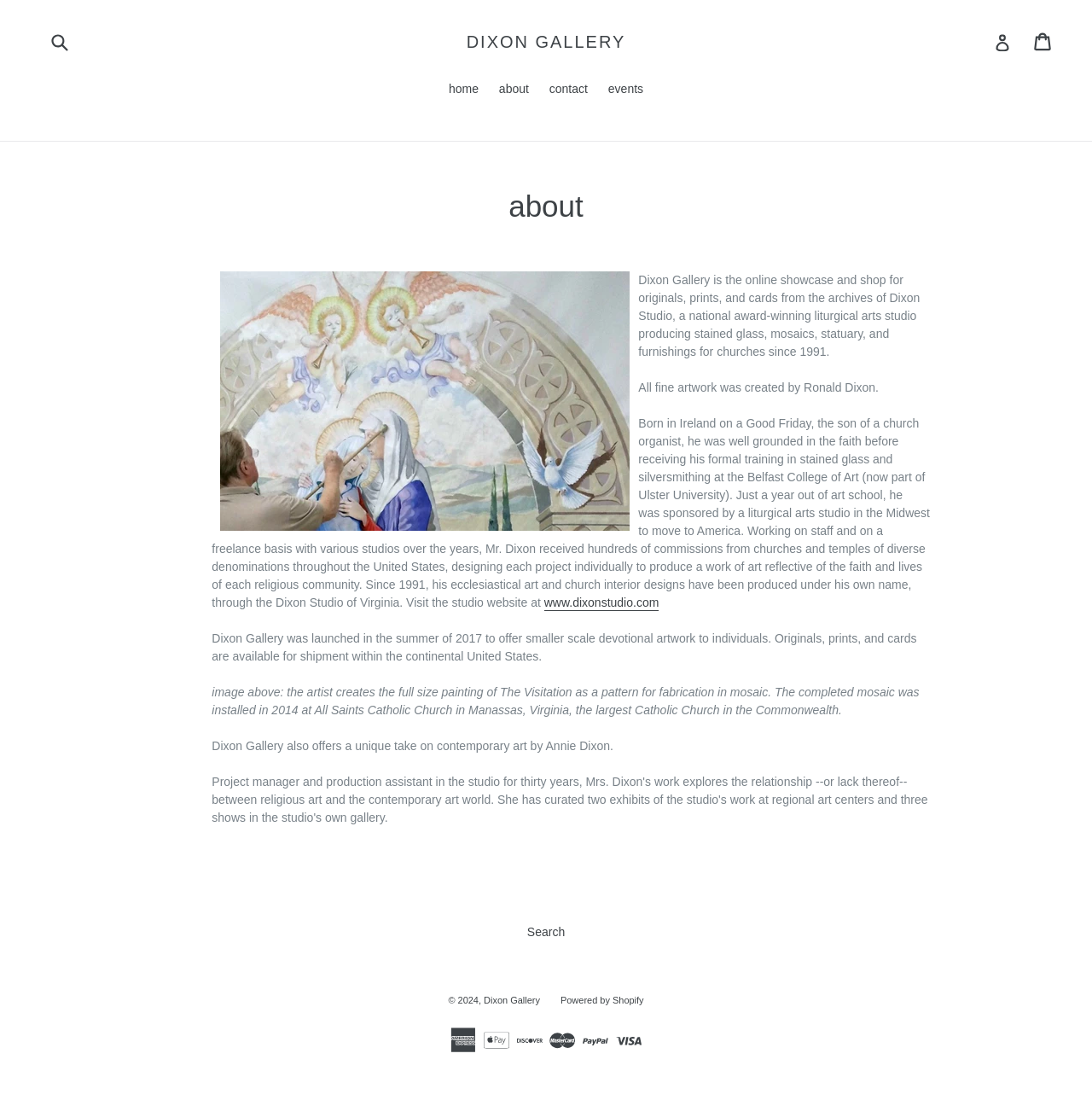Kindly provide the bounding box coordinates of the section you need to click on to fulfill the given instruction: "View cart".

[0.947, 0.02, 0.965, 0.056]